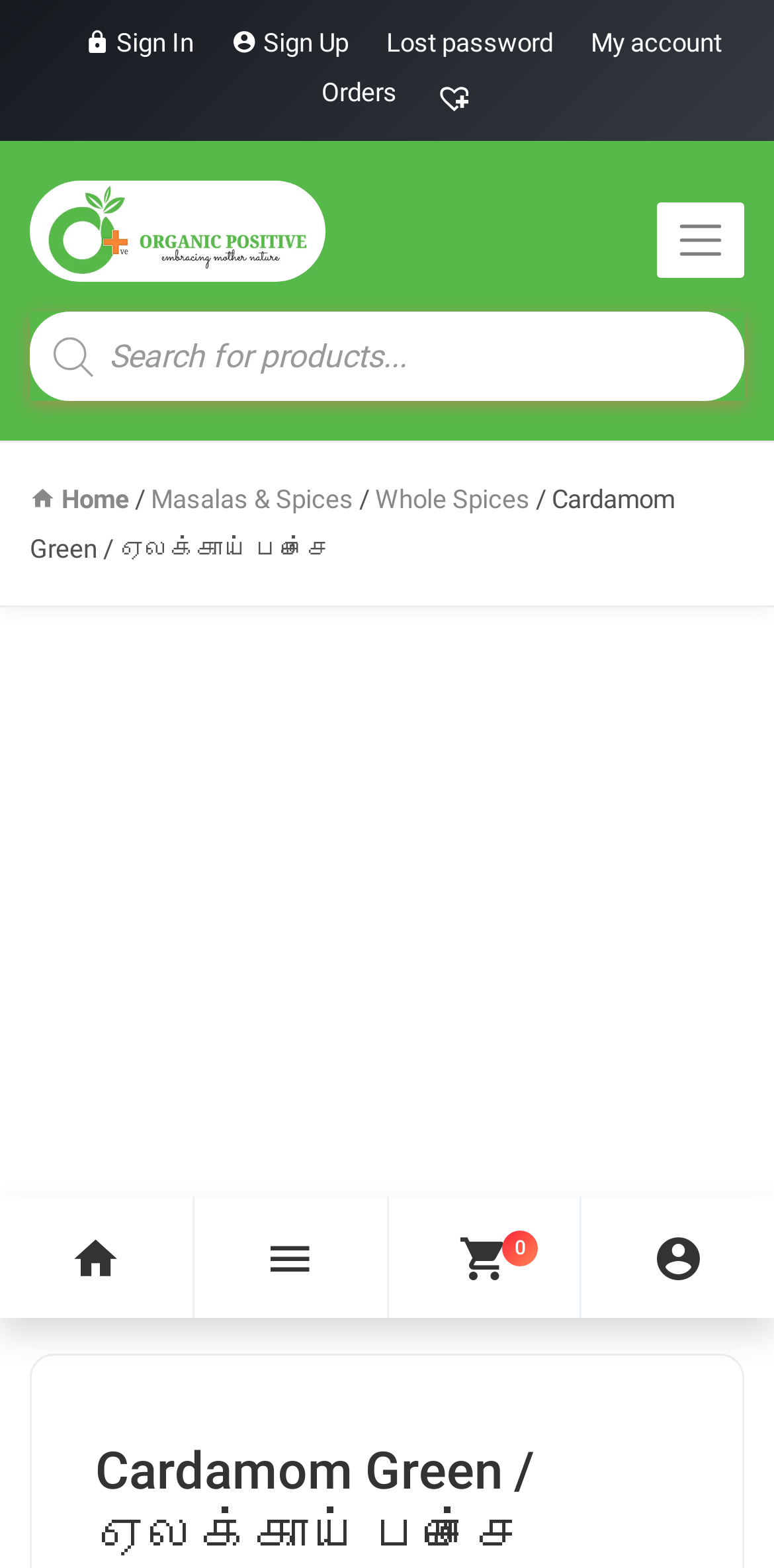Please specify the bounding box coordinates of the region to click in order to perform the following instruction: "Search for products".

[0.038, 0.199, 0.962, 0.256]